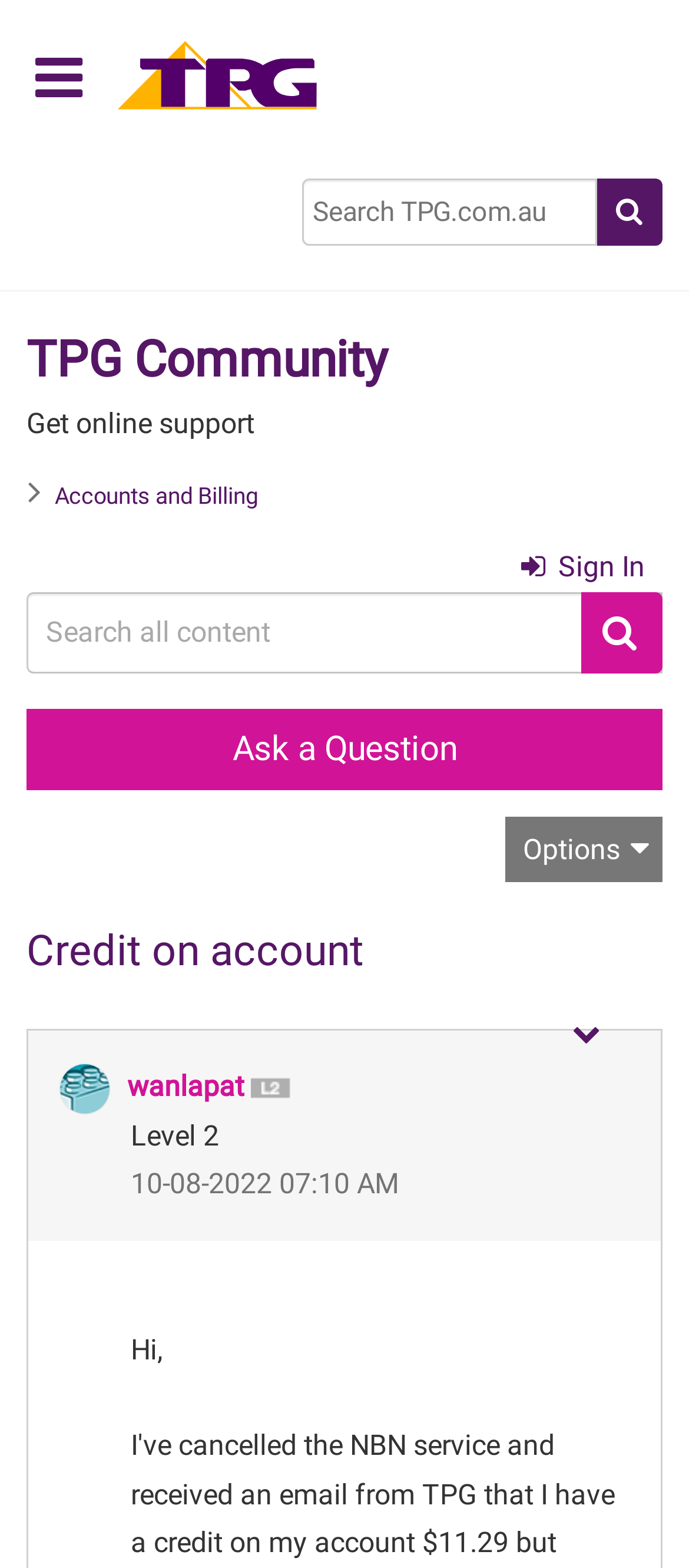Please provide the bounding box coordinate of the region that matches the element description: title="Home". Coordinates should be in the format (top-left x, top-left y, bottom-right x, bottom-right y) and all values should be between 0 and 1.

[0.162, 0.043, 0.469, 0.065]